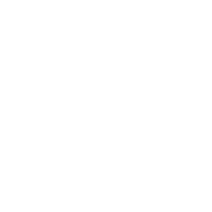What type of establishment is the White Heather Bar?
Utilize the information in the image to give a detailed answer to the question.

The caption describes the White Heather Bar as a graphic representation associated with a bar, indicating that it is a type of establishment that serves food and drinks.